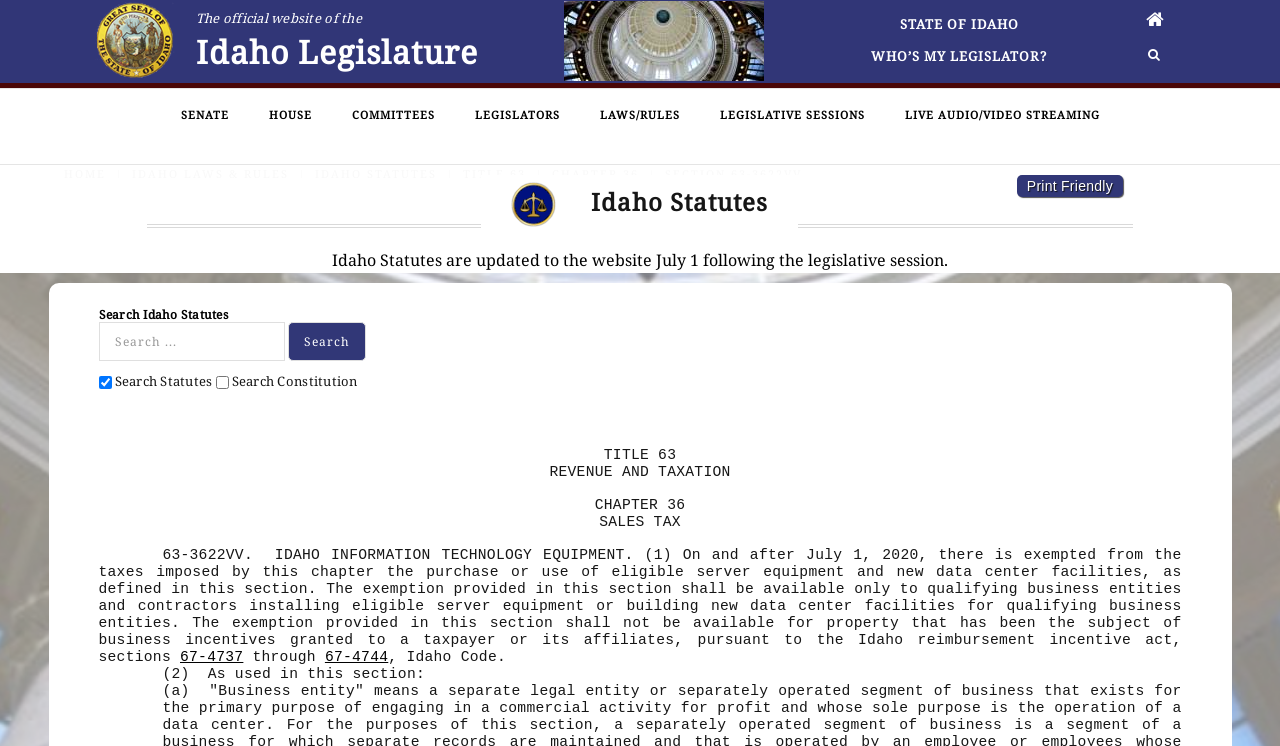Please provide a comprehensive response to the question based on the details in the image: What is the exemption provided in section 63-3622VV for?

I determined the exemption by looking at the StaticText element with the text '63-3622VV. (1) On and after July 1, 2020, there is exempted from the taxes imposed by this chapter the purchase or use of eligible server equipment and new data center facilities...' at coordinates [0.127, 0.733, 0.923, 0.892].